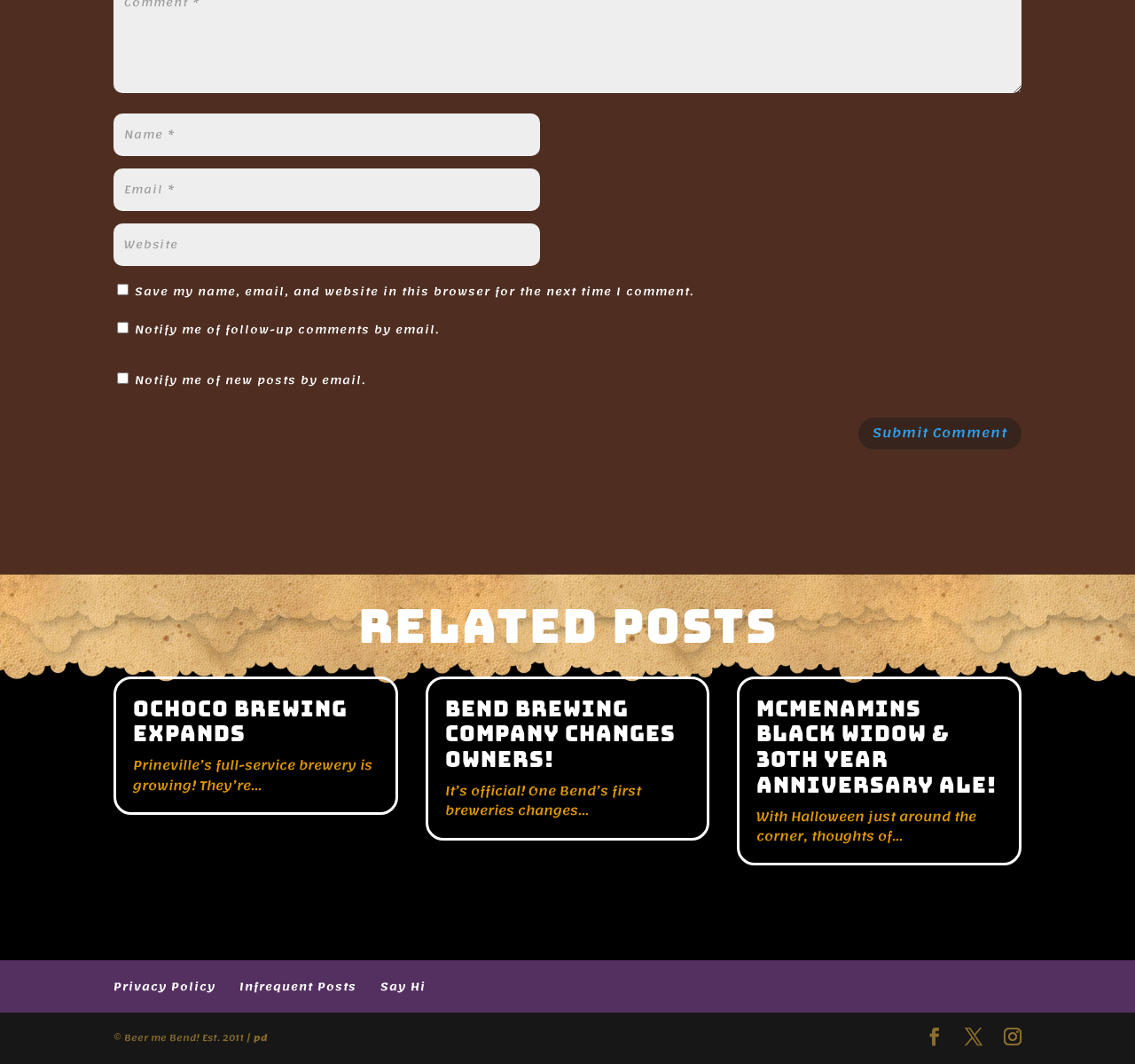Where is the submit button located?
Use the image to answer the question with a single word or phrase.

Bottom right